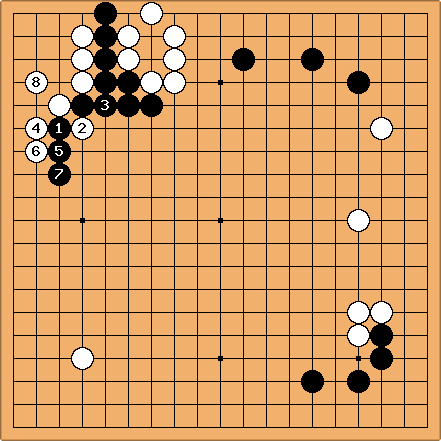Give a detailed account of everything present in the image.

This image depicts a Go board featuring a tactical arrangement of black and white stones, illustrating "Diagram 5 - The Sequence that Follows." At the top left, multiple black stones are clustered, with white stones separating them into distinct formations. The numbers indicate the sequence of moves, with the first move at position 1 and following sequentially to 8. The bottom section of the board shows a mix of black and white stones, suggesting an ongoing battle for territory and strategy development in the game. The image is crucial for understanding the strategic implications and potential outcomes of the described position in the game, highlighting the complexities of play in Go.